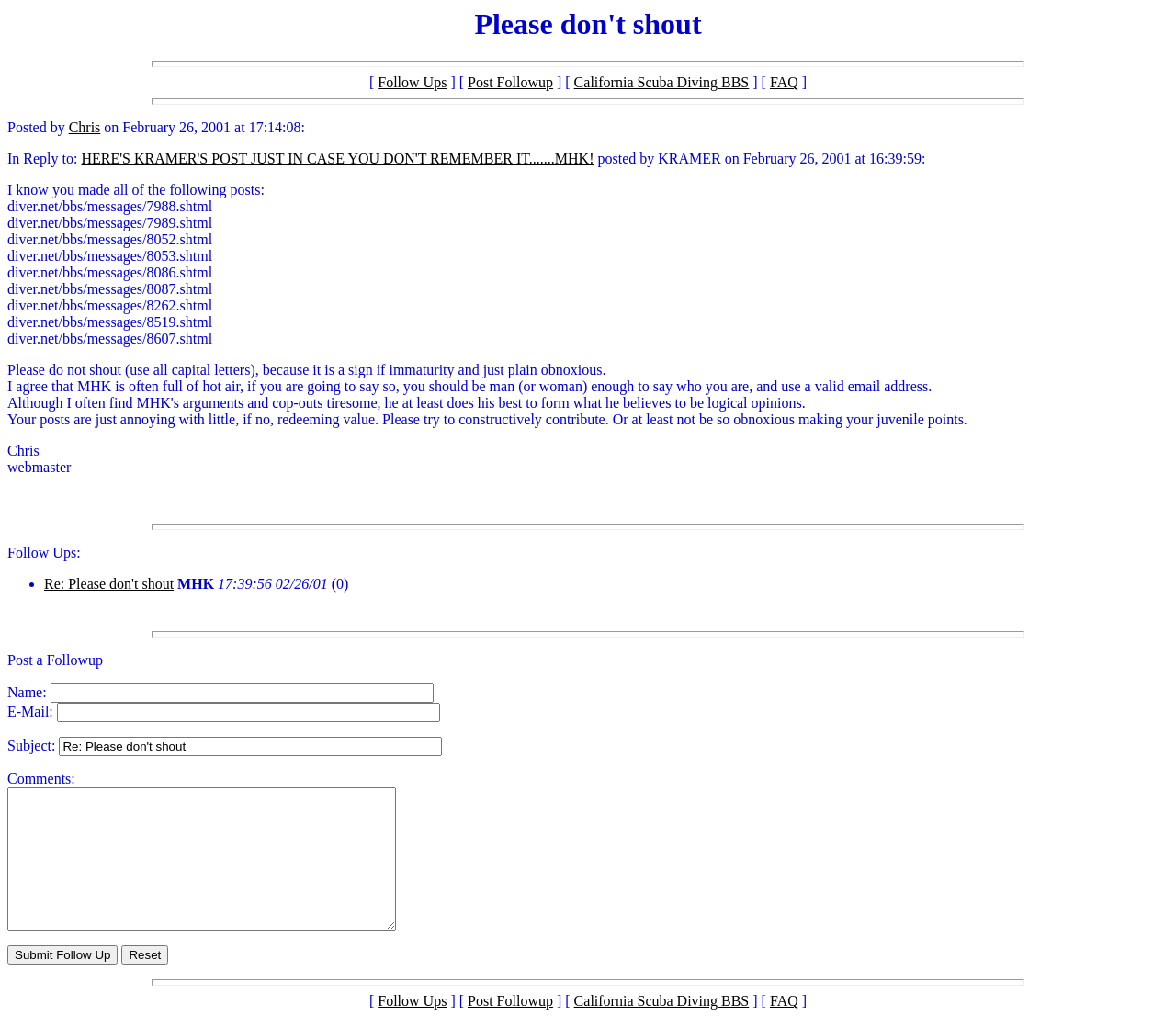Could you determine the bounding box coordinates of the clickable element to complete the instruction: "Enter your name in the input field"? Provide the coordinates as four float numbers between 0 and 1, i.e., [left, top, right, bottom].

[0.043, 0.673, 0.368, 0.692]